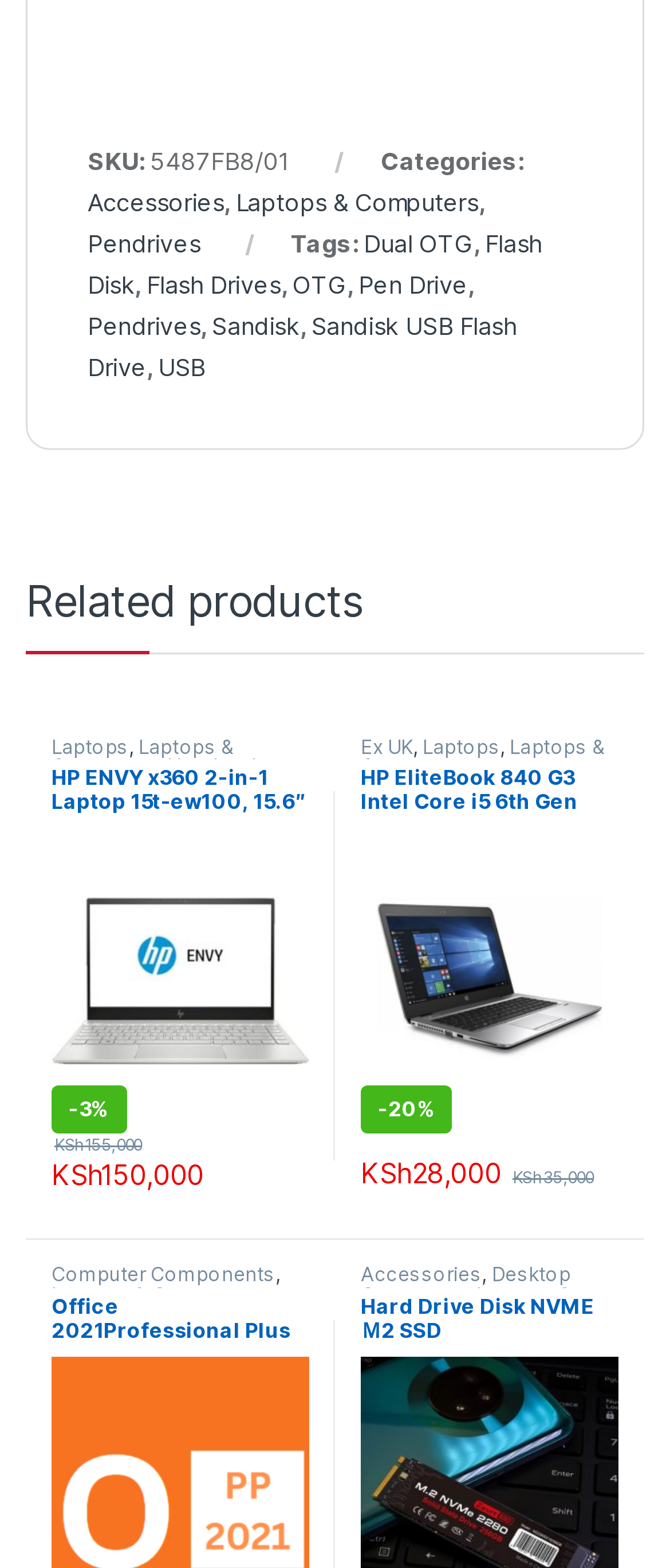Could you specify the bounding box coordinates for the clickable section to complete the following instruction: "View 'HP ENVY x360 2-in-1 Laptop 15t-ew100, 15.6″'"?

[0.077, 0.489, 0.462, 0.52]